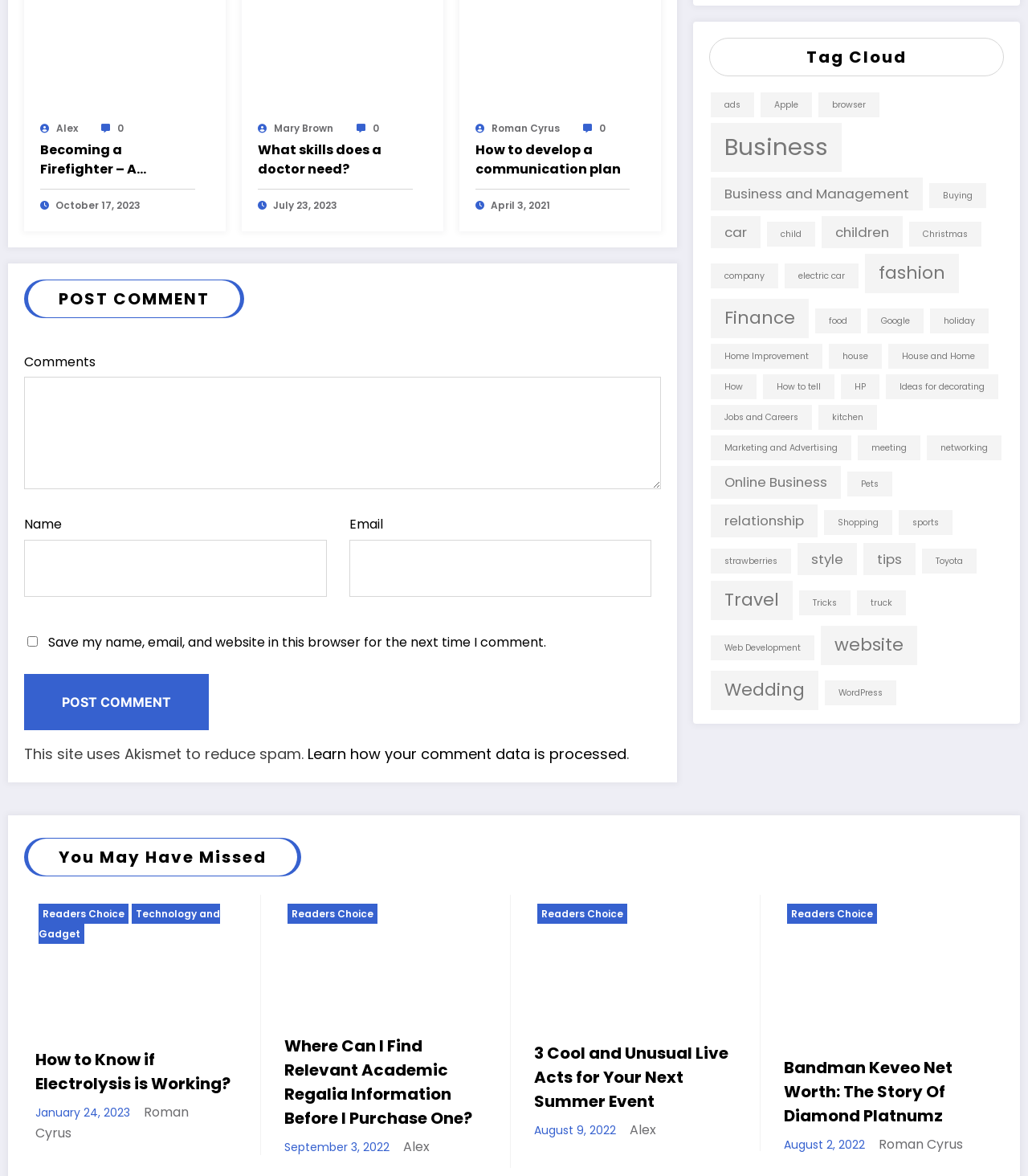Please pinpoint the bounding box coordinates for the region I should click to adhere to this instruction: "Learn how your comment data is processed".

[0.299, 0.633, 0.609, 0.65]